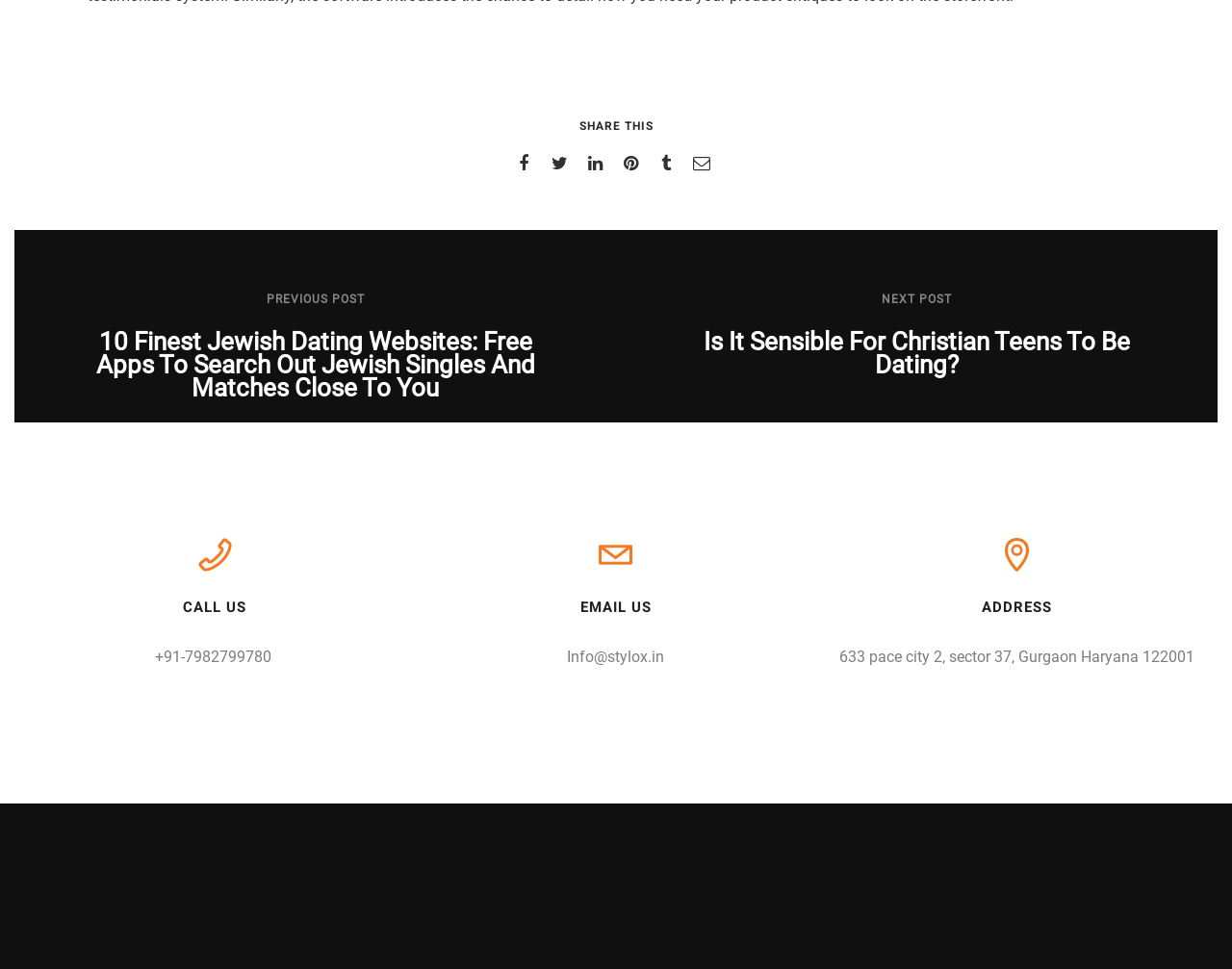Identify the bounding box coordinates of the section that should be clicked to achieve the task described: "Read previous post".

[0.216, 0.301, 0.296, 0.315]